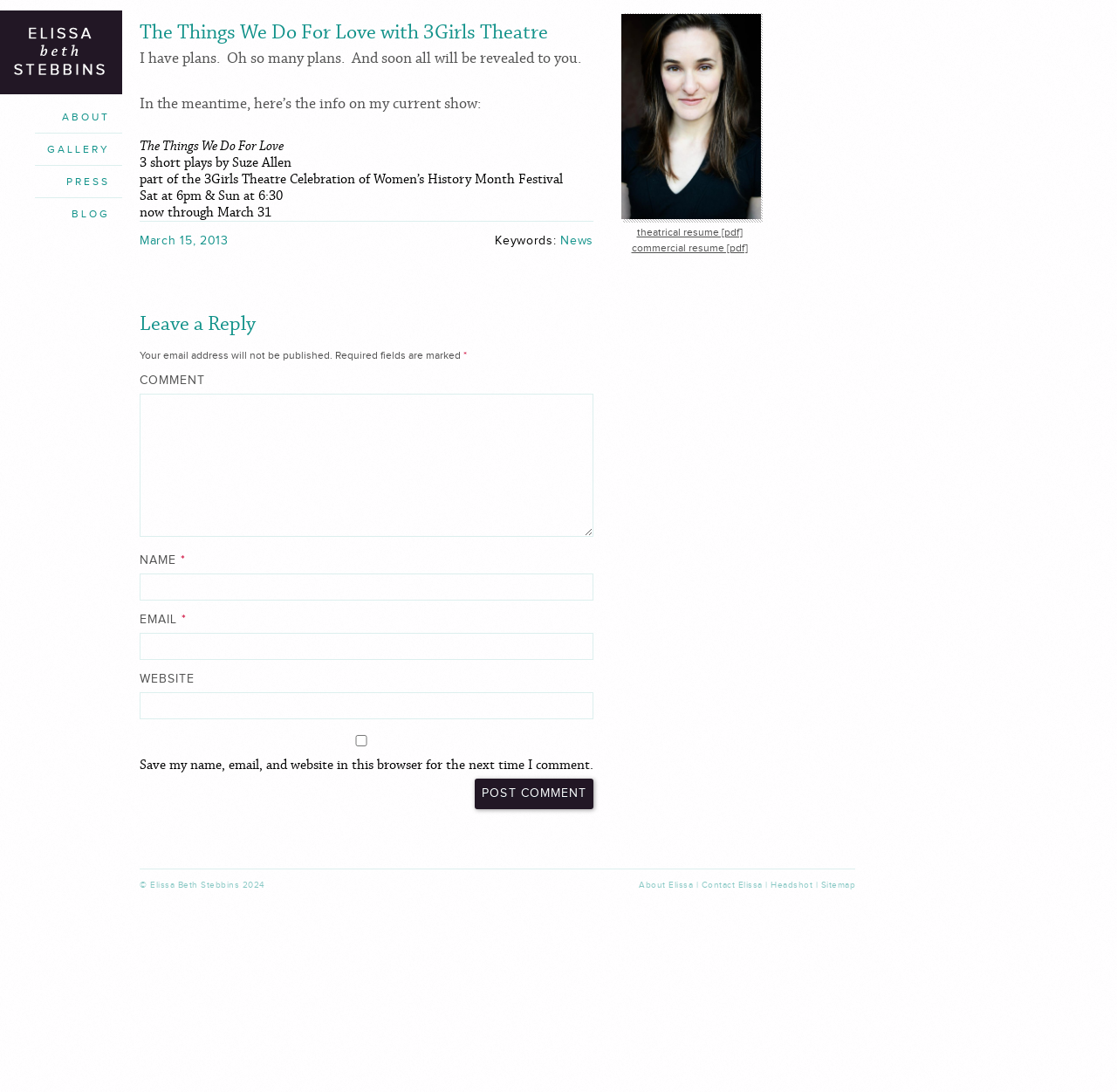Show me the bounding box coordinates of the clickable region to achieve the task as per the instruction: "Click the ABOUT link".

[0.031, 0.093, 0.109, 0.122]